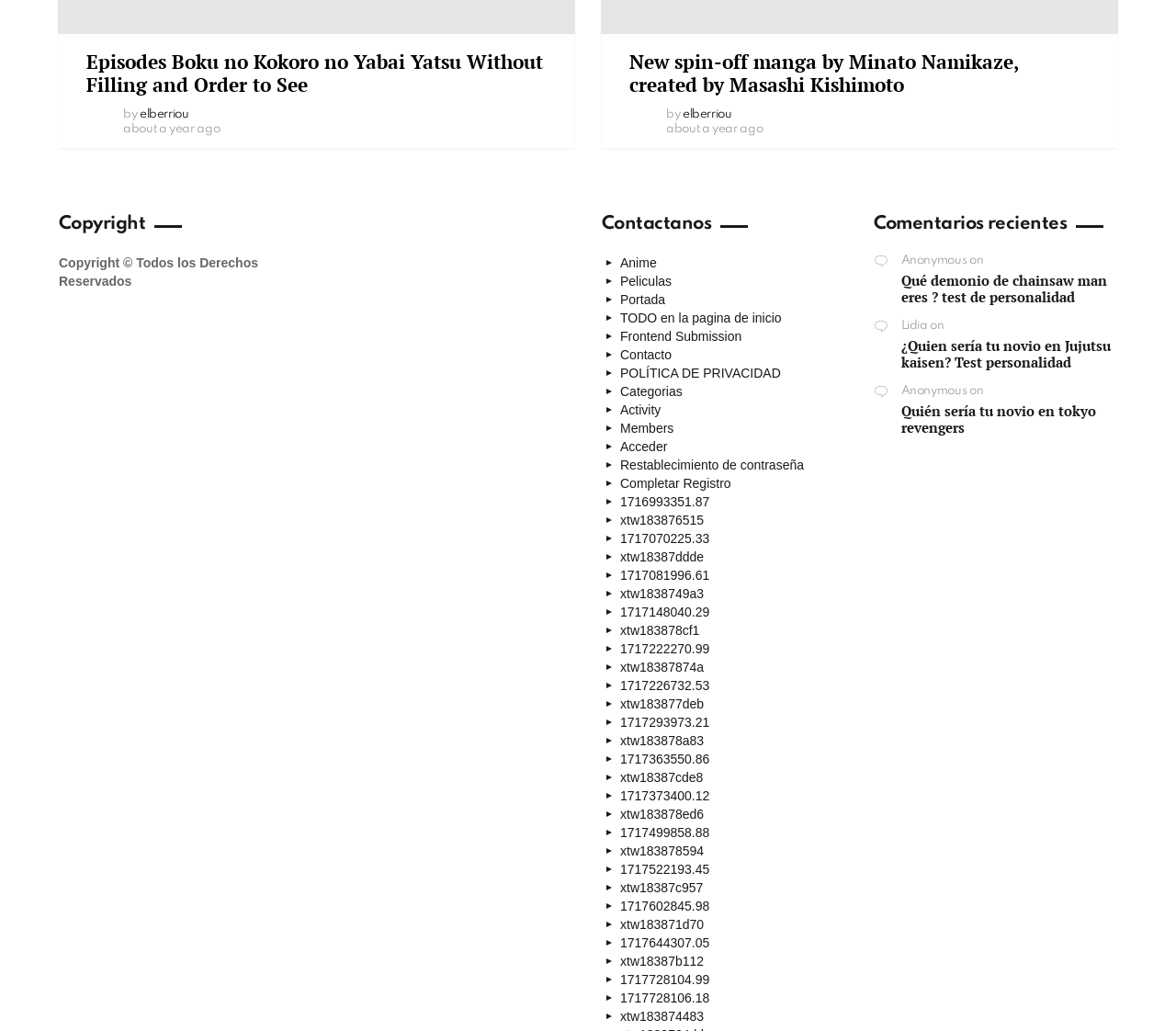Please predict the bounding box coordinates of the element's region where a click is necessary to complete the following instruction: "Click the link to see episodes of Boku no Kokoro no Yabai Yatsu". The coordinates should be represented by four float numbers between 0 and 1, i.e., [left, top, right, bottom].

[0.073, 0.047, 0.462, 0.095]